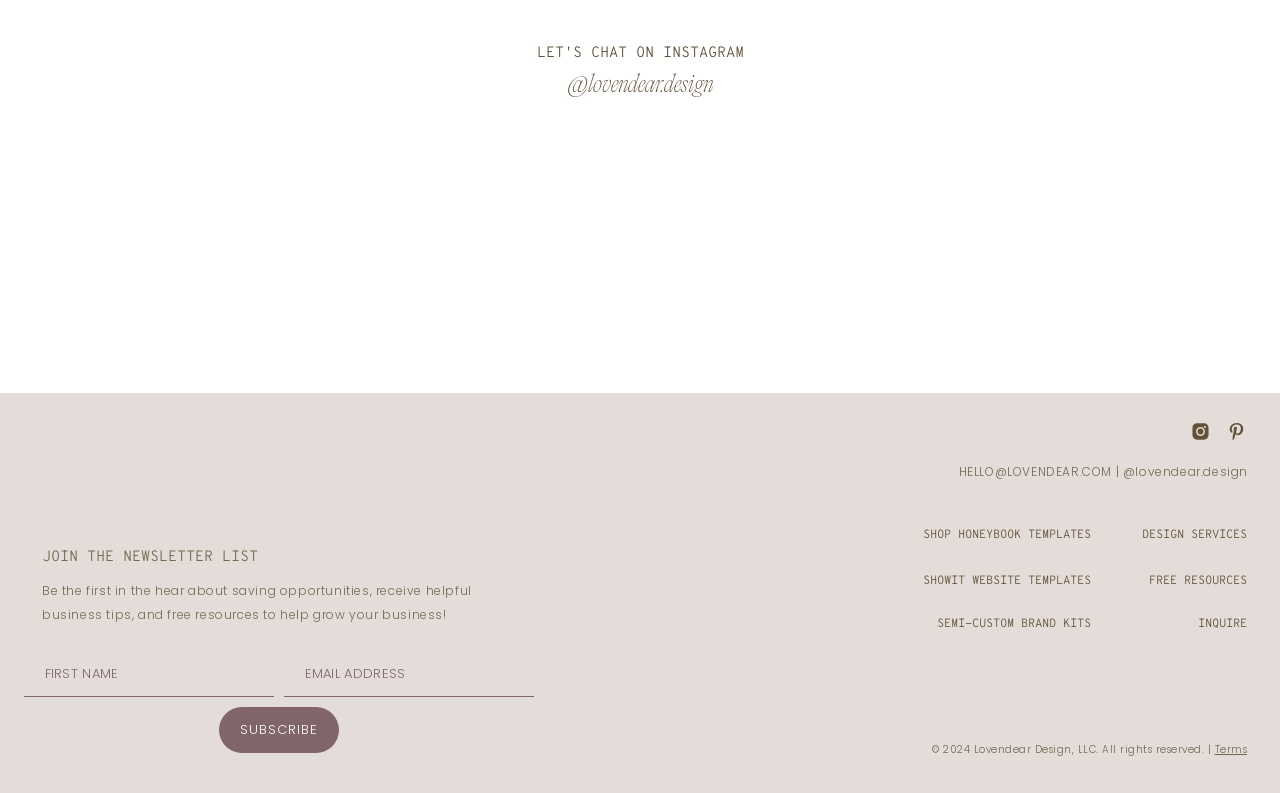What is the theme of the Instagram posts?
Analyze the image and deliver a detailed answer to the question.

The Instagram posts on the webpage are about design and business, with topics such as brand kits, website templates, and business tips, which suggests that the theme of the Instagram posts is design and business.